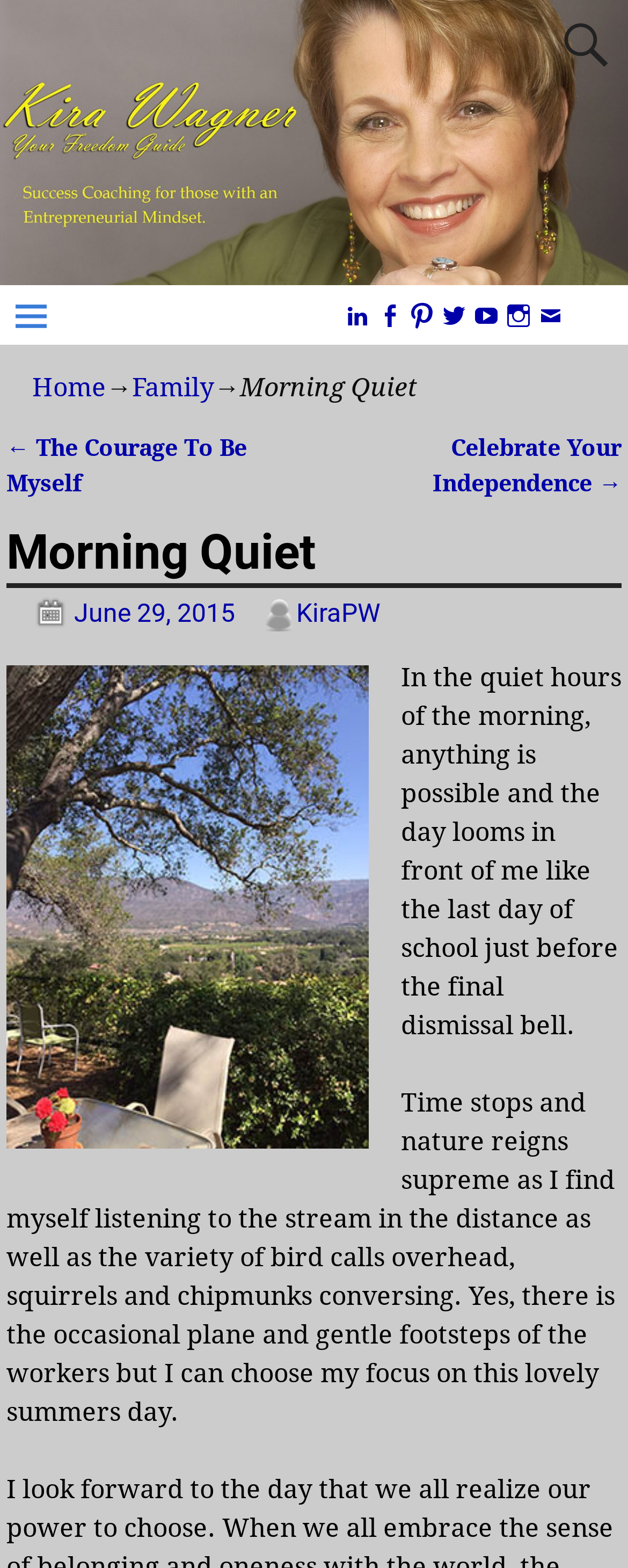Look at the image and answer the question in detail:
What is the navigation link above the post?

I determined the answer by examining the link elements above the post, which form a navigation menu with the links 'Home' and 'Family'.